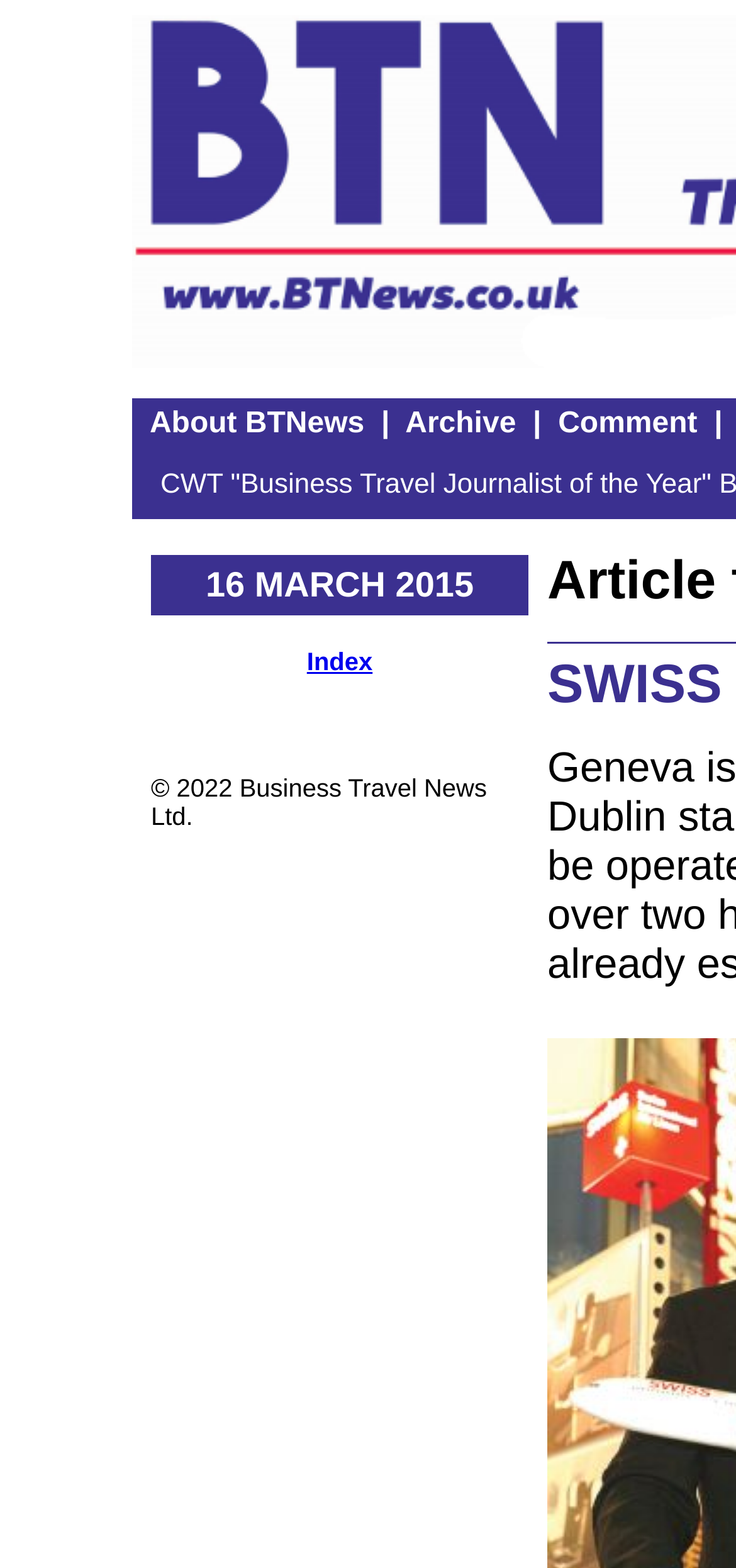Give the bounding box coordinates for the element described as: "Index".

[0.417, 0.413, 0.506, 0.431]